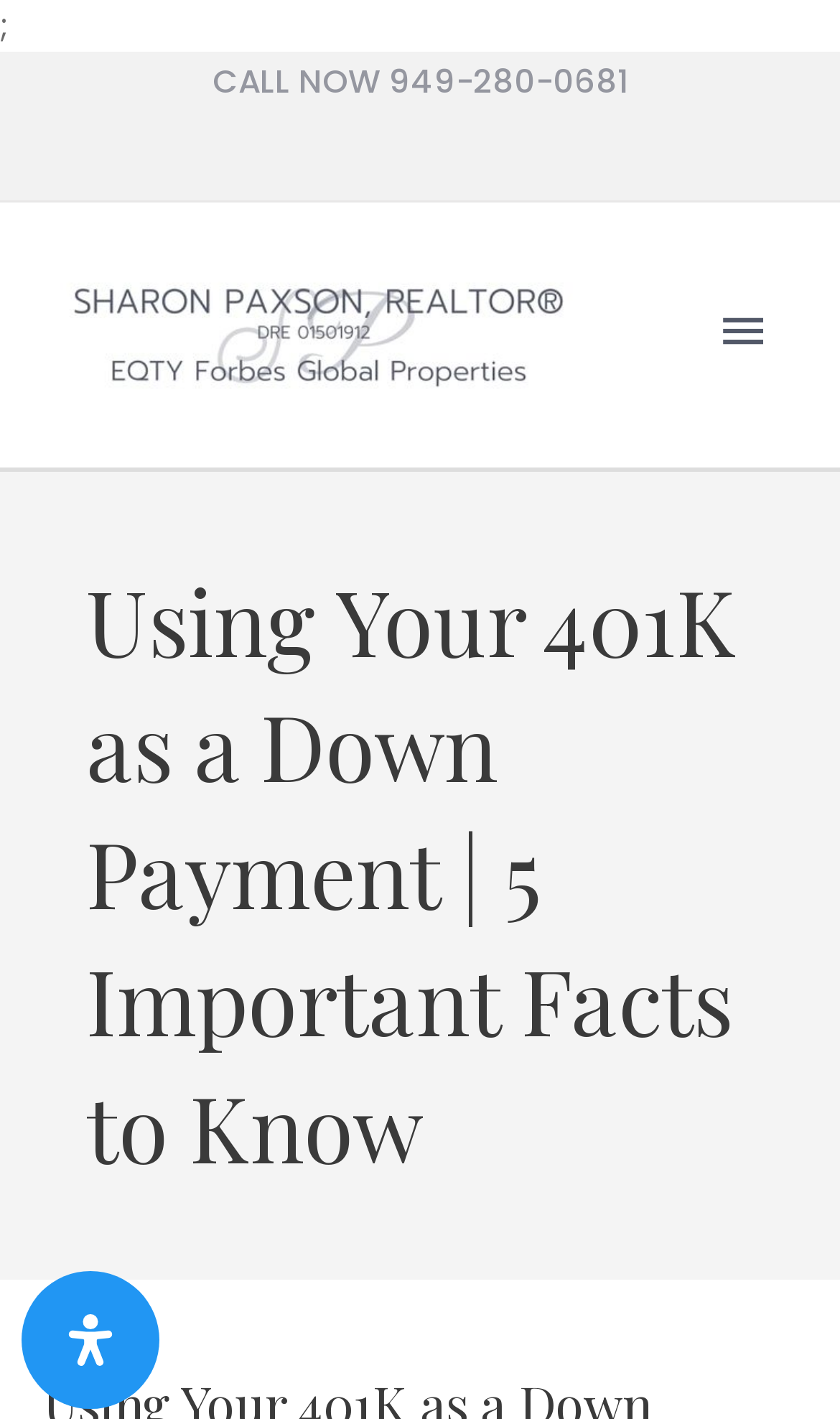Please determine the primary heading and provide its text.

Using Your 401K as a Down Payment | 5 Important Facts to Know